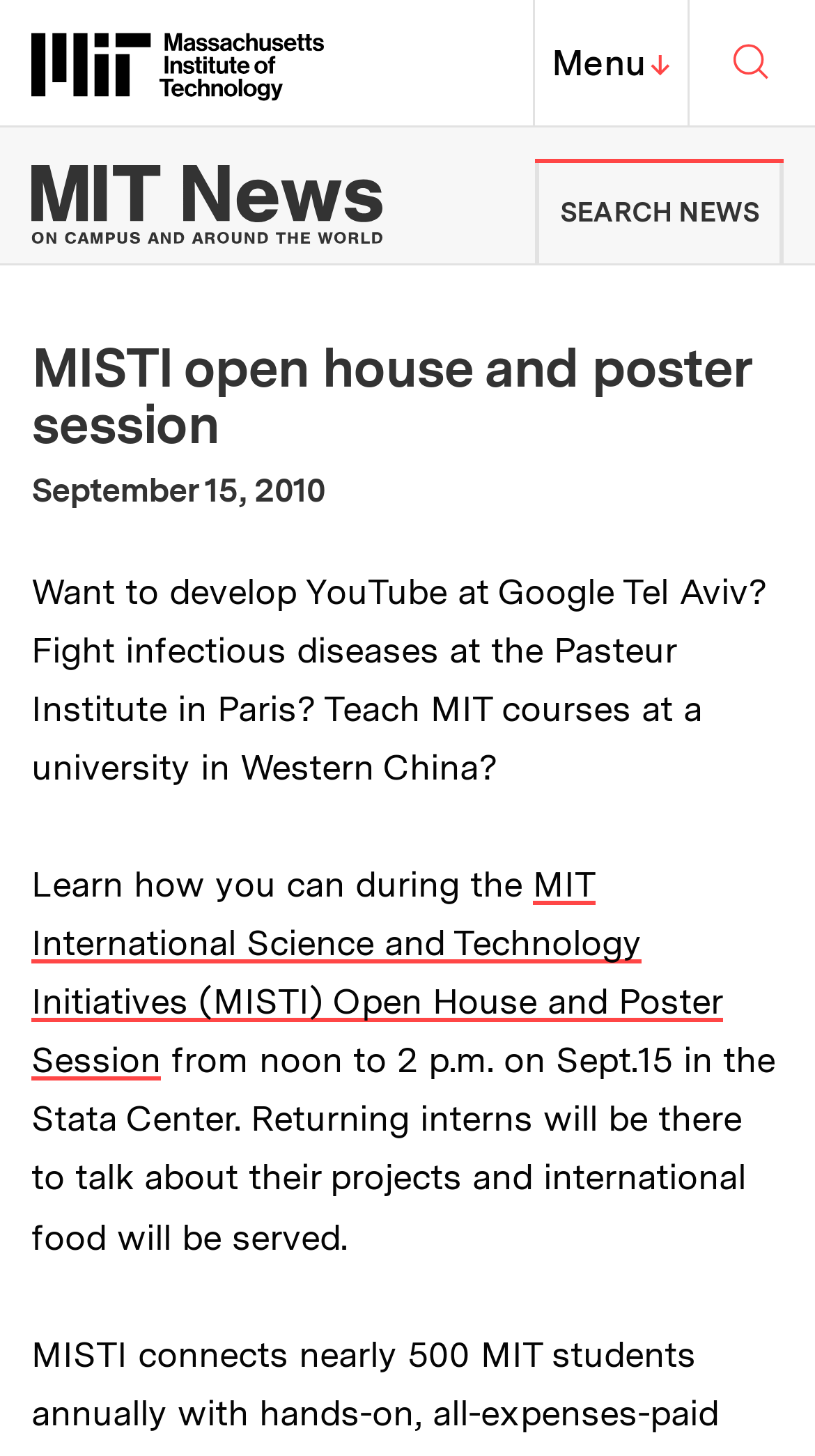What is the date of the event?
Refer to the image and respond with a one-word or short-phrase answer.

September 15, 2010